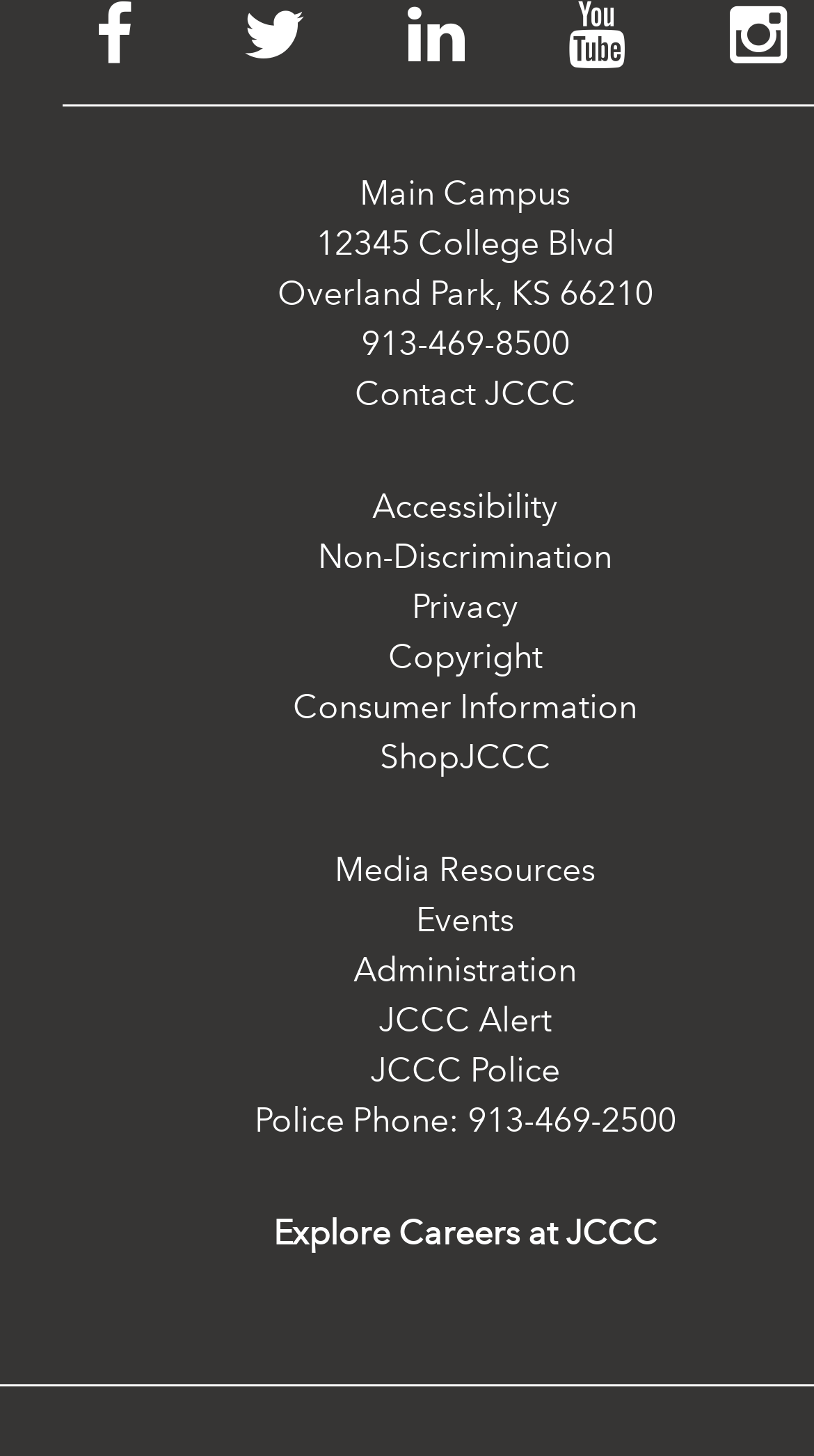Please respond to the question using a single word or phrase:
What is the name of the college?

JCCC